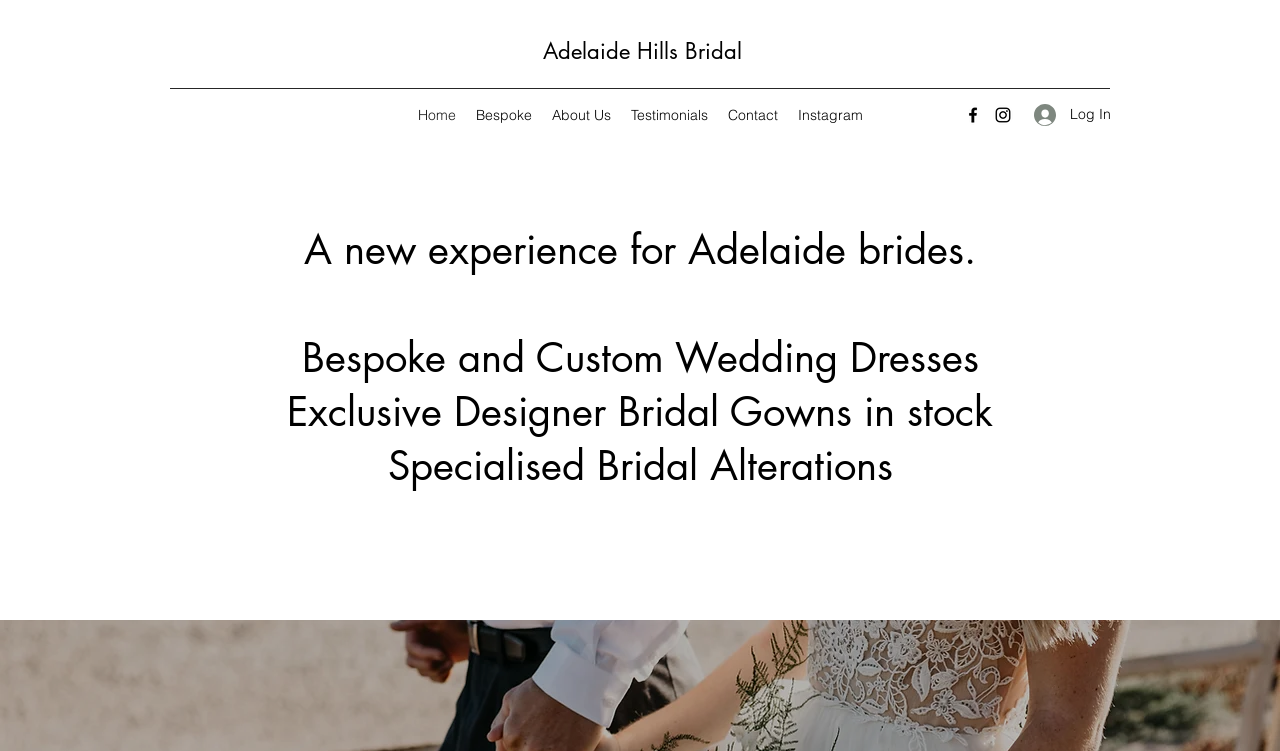Find the bounding box coordinates of the area to click in order to follow the instruction: "Click on the 'Contact' link".

[0.561, 0.133, 0.615, 0.173]